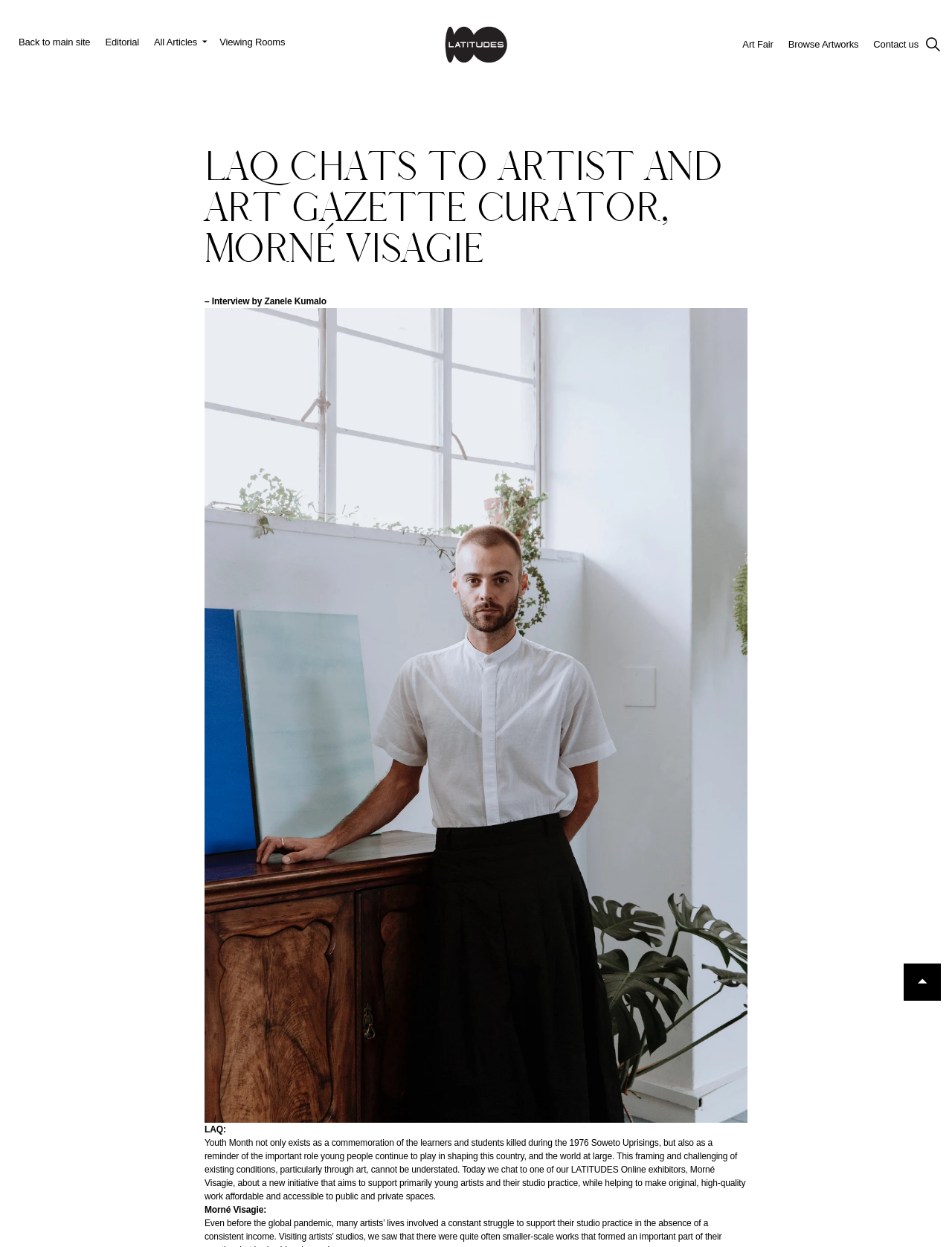Please find and generate the text of the main heading on the webpage.

LAQ CHATS TO ARTIST AND ART GAZETTE CURATOR, MORNÉ VISAGIE